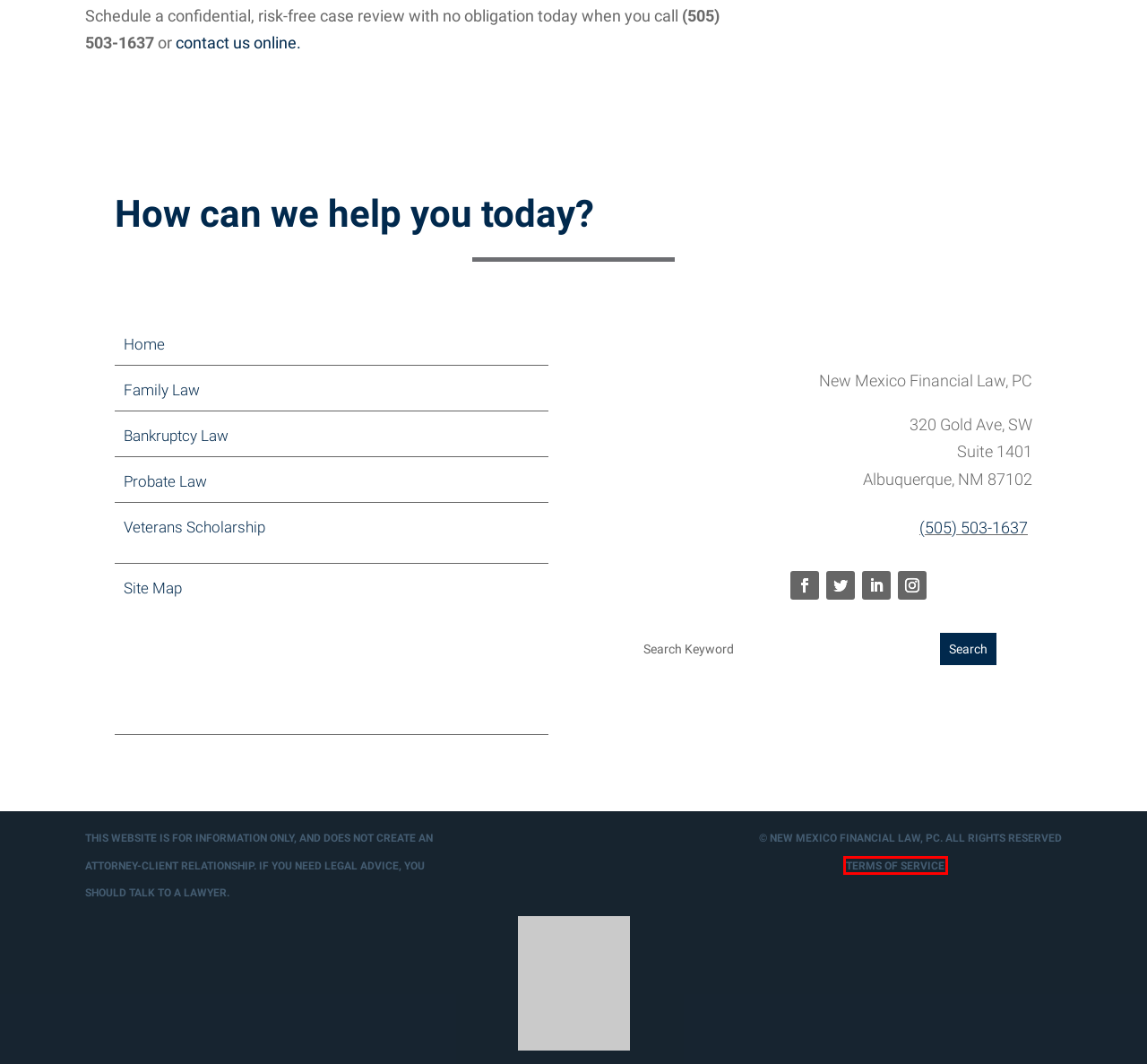Examine the screenshot of a webpage with a red bounding box around an element. Then, select the webpage description that best represents the new page after clicking the highlighted element. Here are the descriptions:
A. New Mexico Law Firm | New Mexico Financial & Family Law
B. New Mexico Bankruptcy Lawyer | New Mexico Financial & Family Law
C. New Mexico Adult Guardianship Lawyer | New Mexico Financial & Family Law
D. New Mexico Family Law Lawyer | New Mexico Financial & Family Law
E. Terms of Service & Privacy Policy | New Mexico Financial & Family Law
F. New Mexico Lawyer | New Mexico Financial & Family Law
G. New Mexico Probate Lawyer | New Mexico Financial & Family Law
H. Bankruptcy & Divorce Lawyer Near Me | New Mexico Financial & Family Law

E